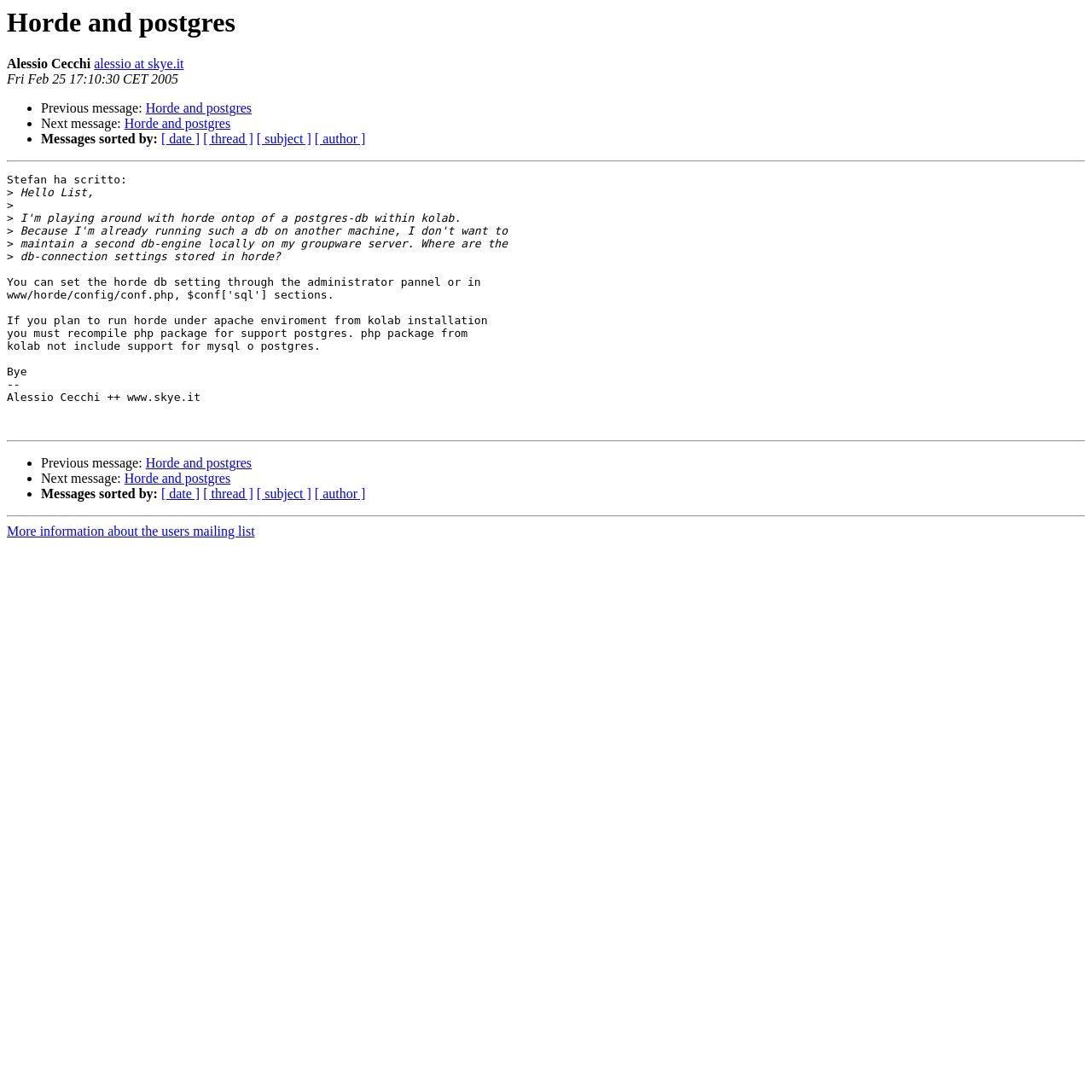Locate and extract the text of the main heading on the webpage.

Horde and postgres